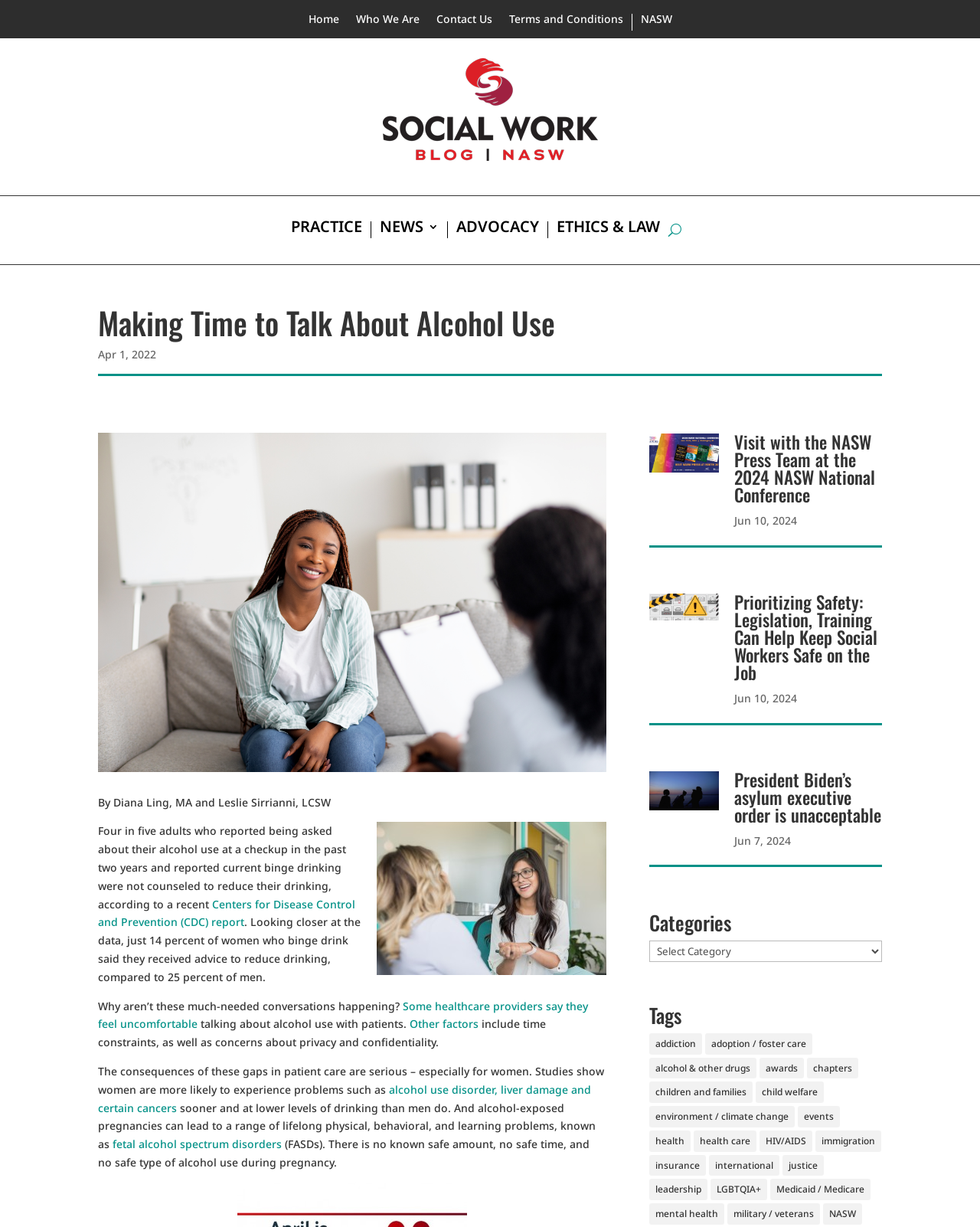What is the main title displayed on this webpage?

Making Time to Talk About Alcohol Use